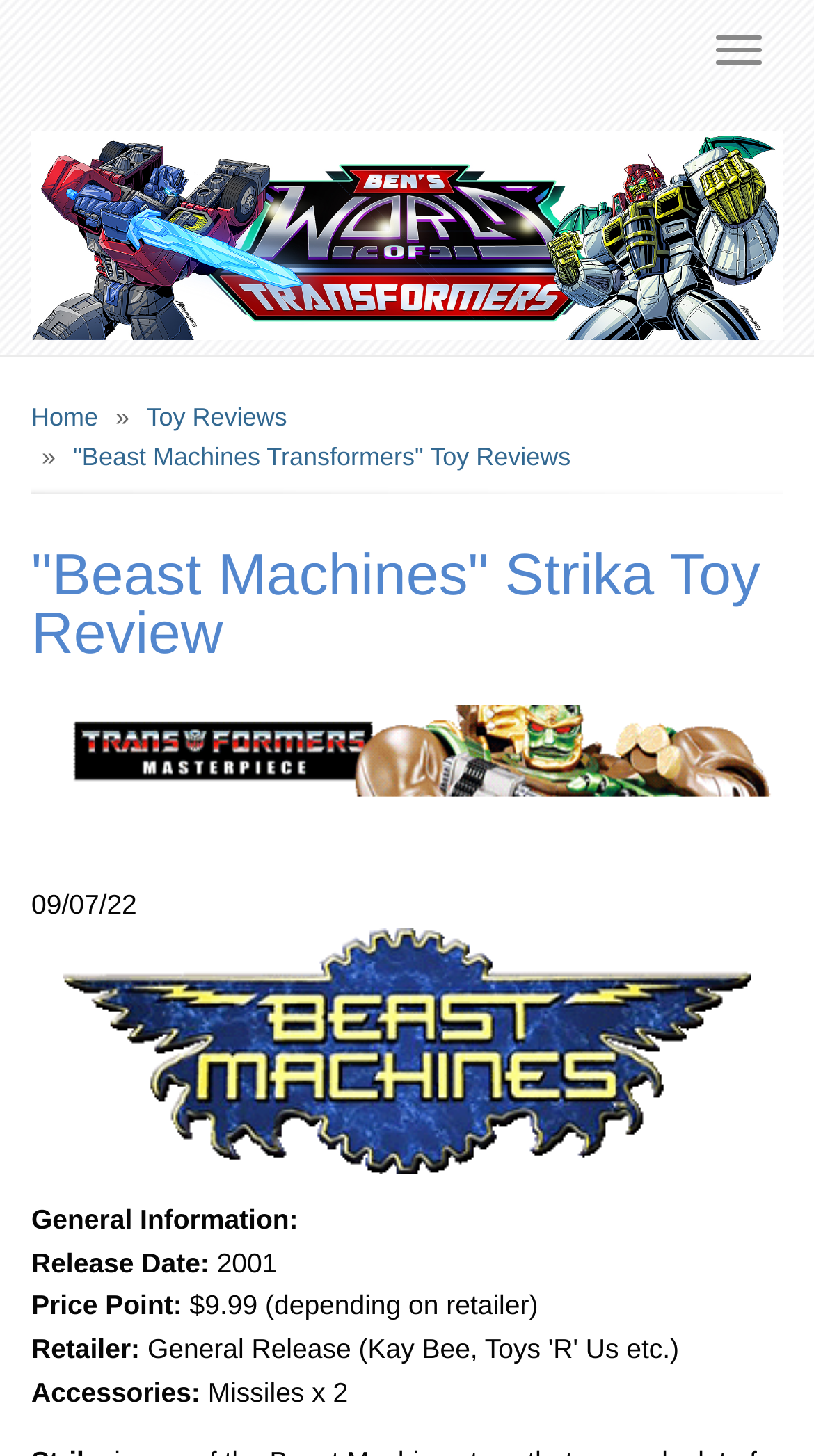What type of retailer sold this toy?
Can you give a detailed and elaborate answer to the question?

I found the answer by looking at the 'General Information' section, where it says 'Retailer: General Release (Kay Bee, Toys 'R' Us etc.)'.